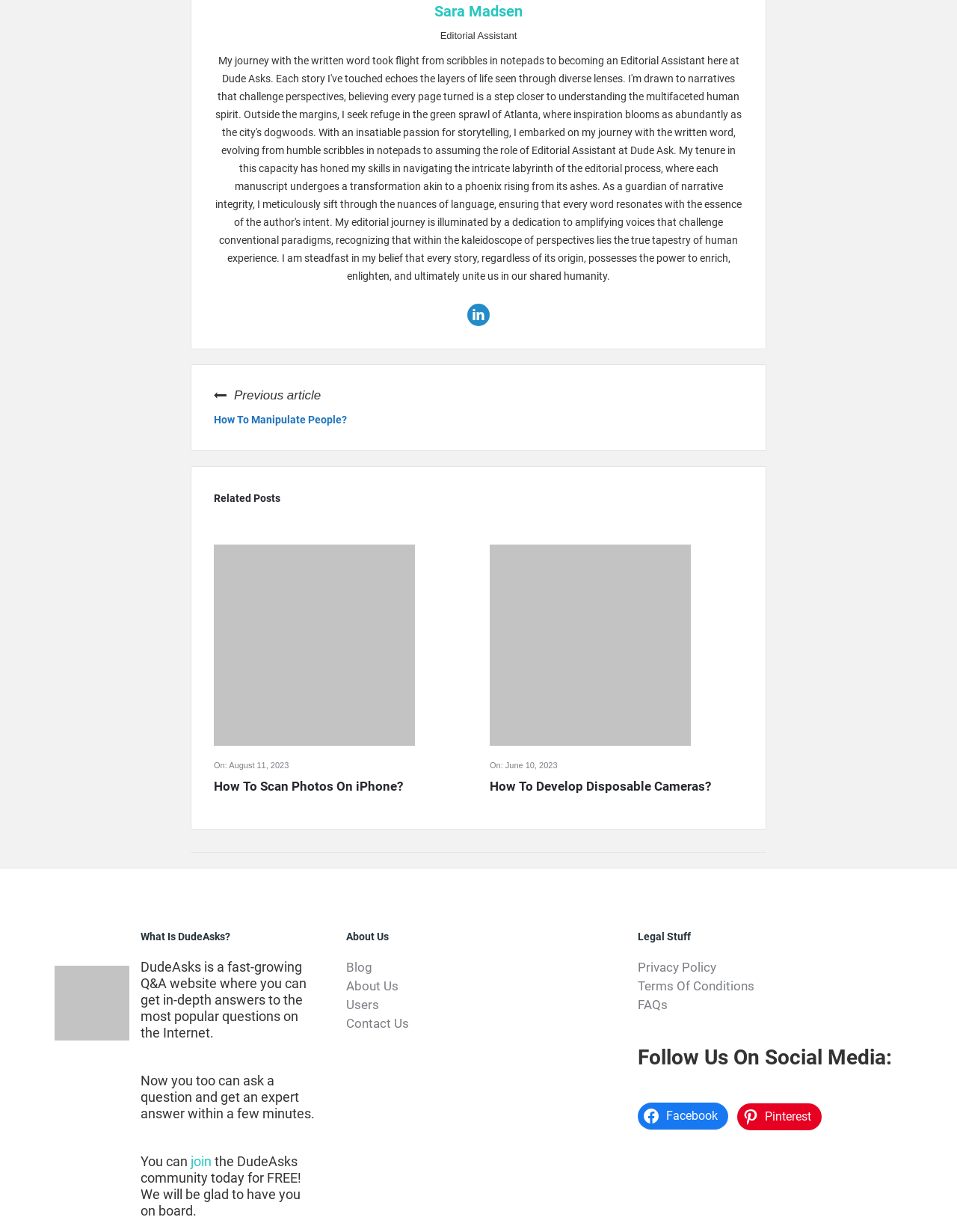Pinpoint the bounding box coordinates of the area that should be clicked to complete the following instruction: "Follow on Facebook". The coordinates must be given as four float numbers between 0 and 1, i.e., [left, top, right, bottom].

[0.666, 0.895, 0.761, 0.917]